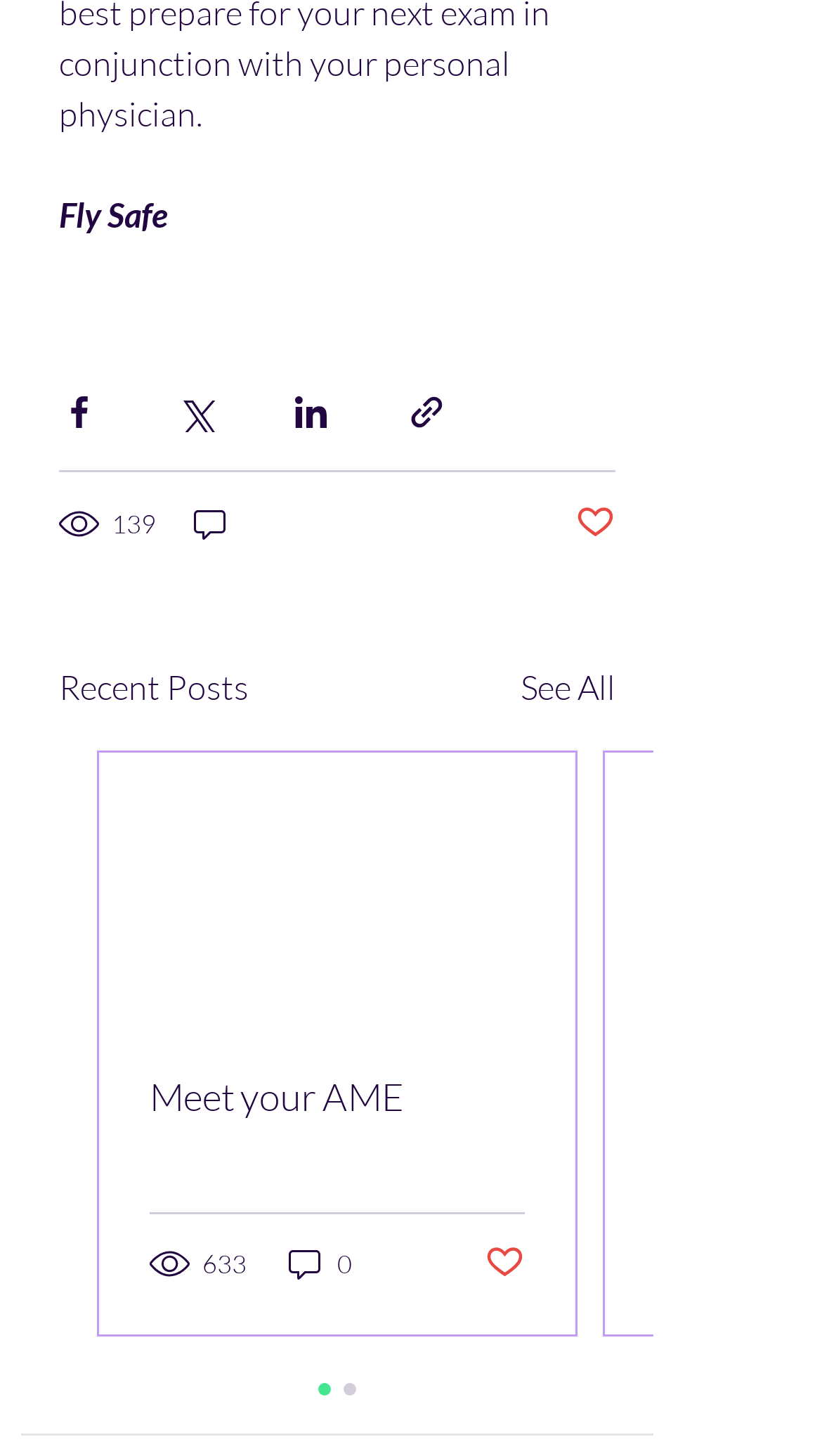Give a one-word or one-phrase response to the question:
What is the status of the like button on the top post?

Not marked as liked